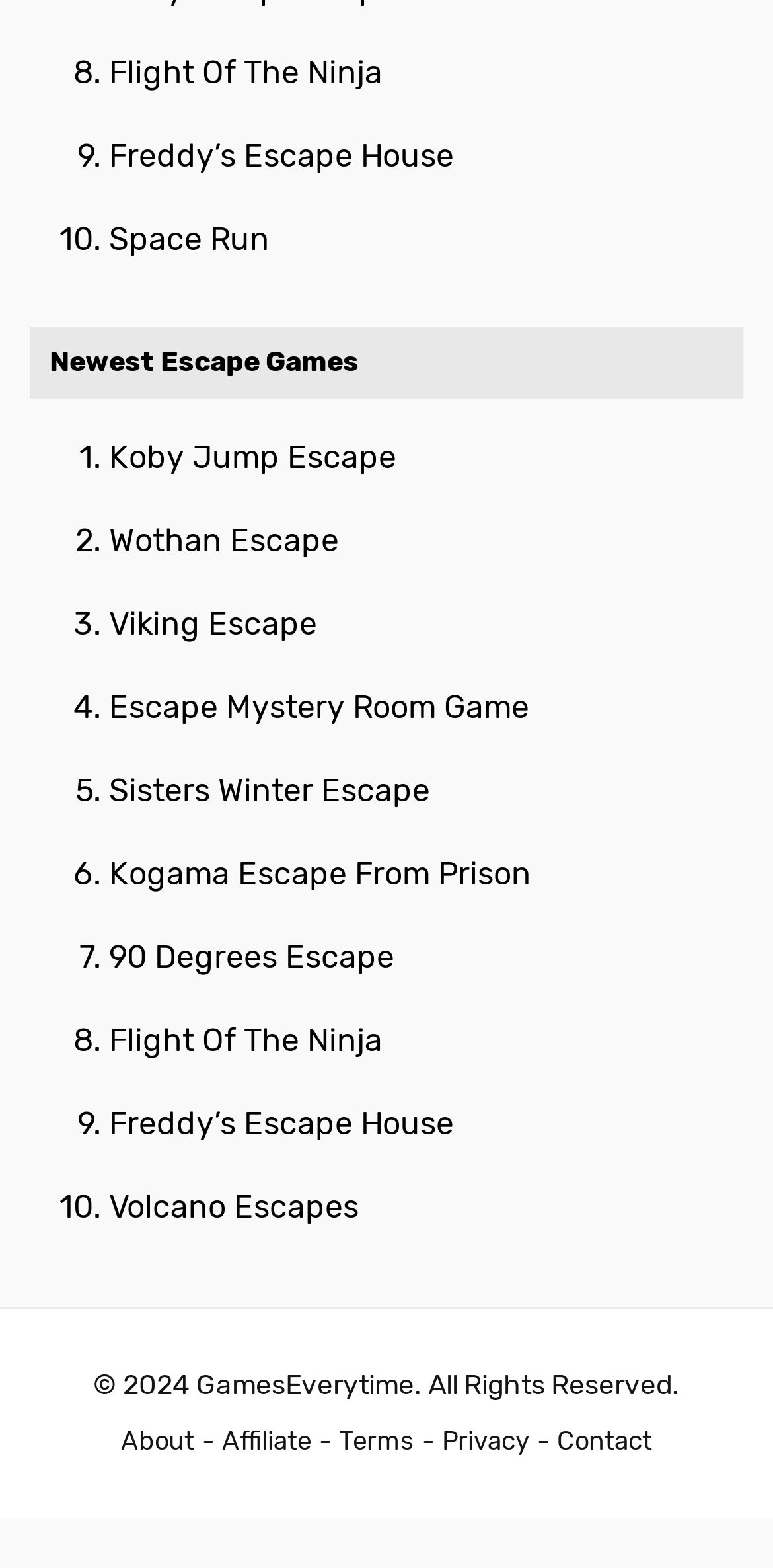Specify the bounding box coordinates of the region I need to click to perform the following instruction: "View the newest escape game Koby Jump Escape". The coordinates must be four float numbers in the range of 0 to 1, i.e., [left, top, right, bottom].

[0.141, 0.279, 0.513, 0.303]